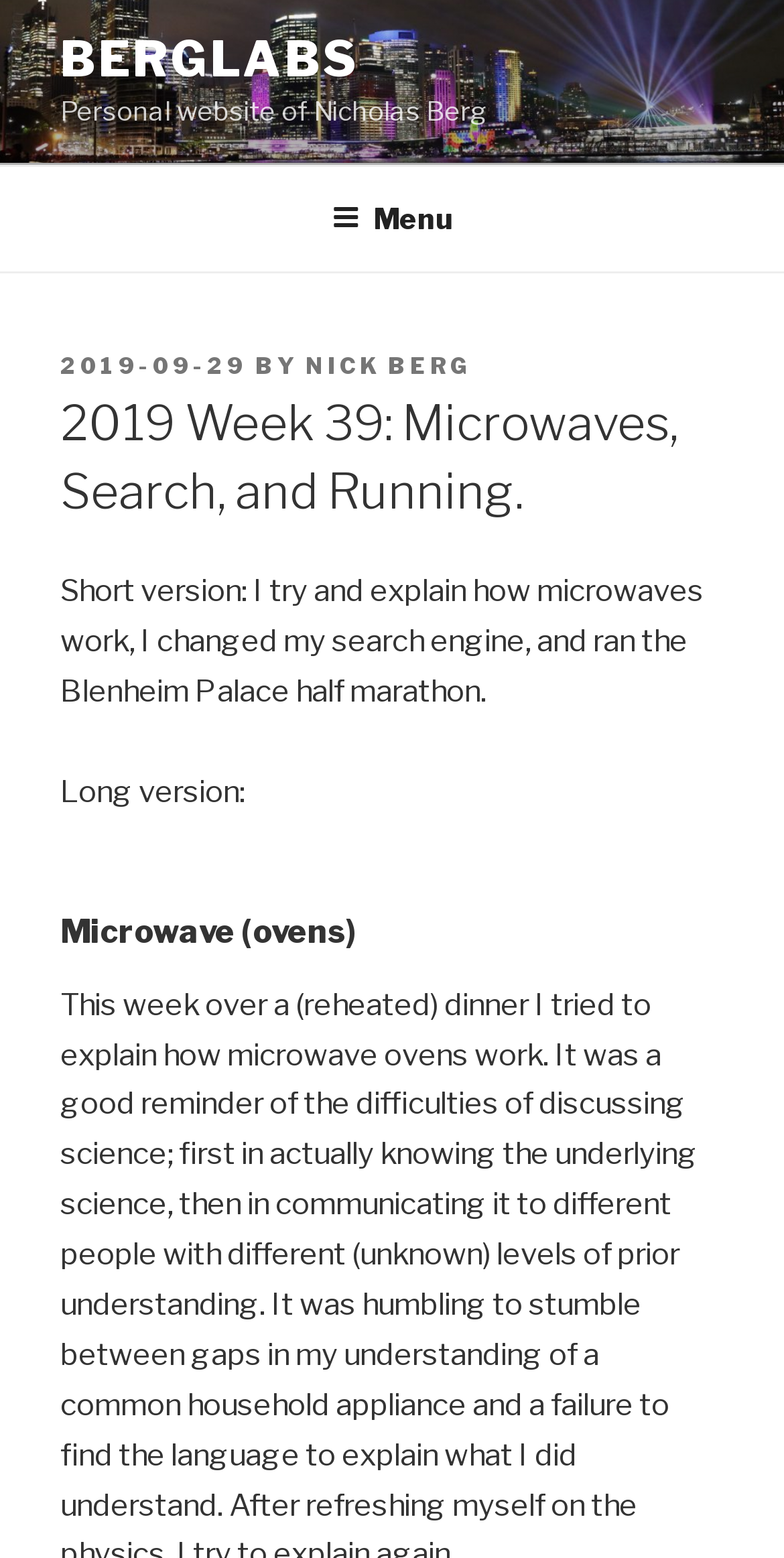Describe every aspect of the webpage in a detailed manner.

The webpage is a personal blog post titled "2019 Week 39: Microwaves, Search, and Running." by BergLabs. At the top-left corner, there is a link to "Skip to content" and an image of the BergLabs logo, which spans the entire width of the page. Below the logo, there is a link to "BERGLABS" and a brief description of the website as "Personal website of Nicholas Berg".

On the top navigation bar, there is a "Top Menu" section with a button labeled "Menu" that can be expanded. When expanded, it reveals a header section with a posted date, "2019-09-29", and the author's name, "NICK BERG". The main heading of the blog post, "2019 Week 39: Microwaves, Search, and Running.", is located below the header section.

The blog post is divided into two sections: a short version and a long version. The short version is a brief summary of the post, stating that the author explains how microwaves work, changed their search engine, and ran a half marathon. The long version is further divided into subsections, with the first one titled "Microwave (ovens)".